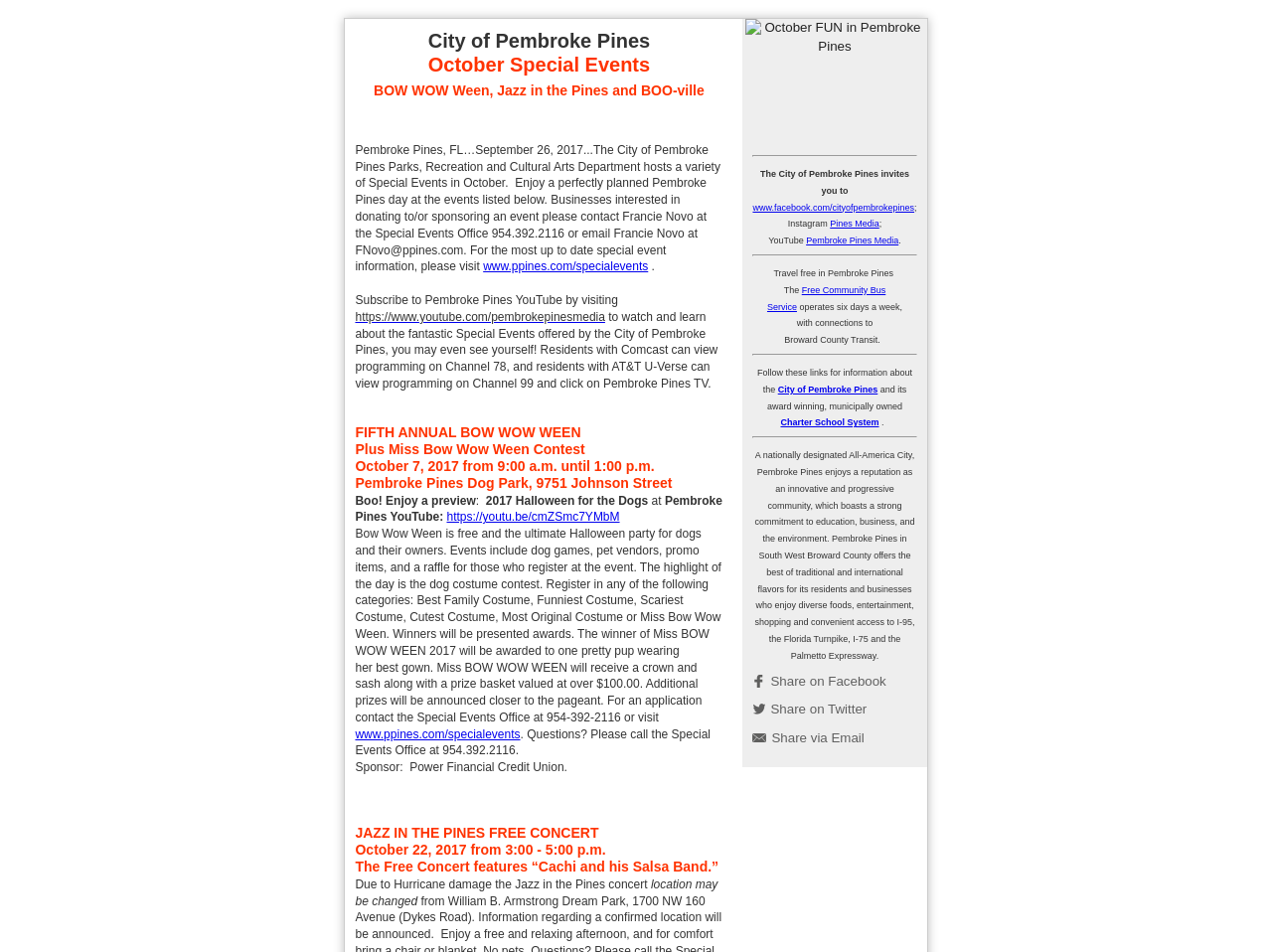What is the prize for the winner of the Miss Bow Wow Ween contest?
Can you offer a detailed and complete answer to this question?

The question can be answered by looking at the description of the Miss Bow Wow Ween contest, which mentions that the winner will receive a crown and sash along with a prize basket valued at over $100.00.